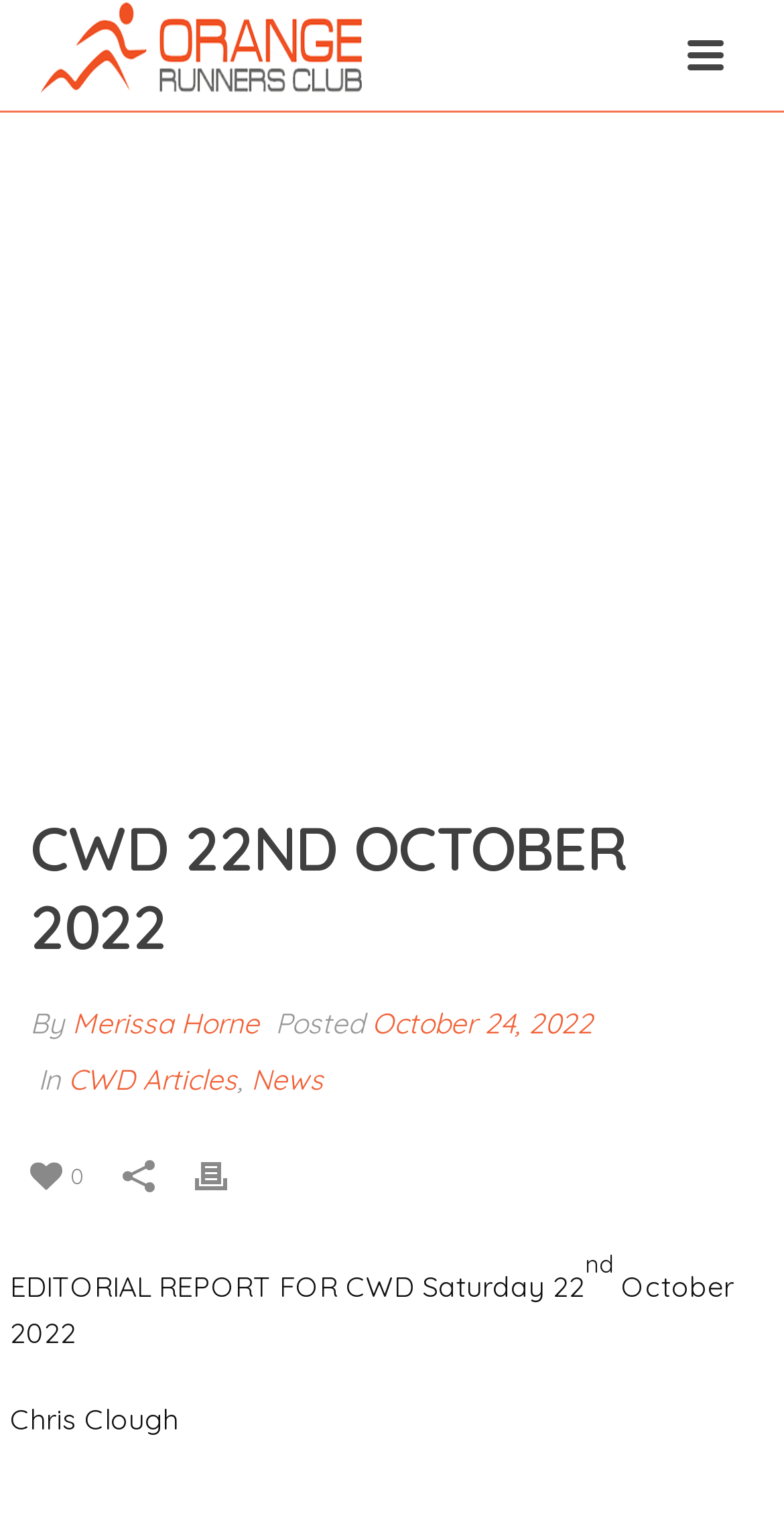Respond with a single word or short phrase to the following question: 
What is the category of the article?

News